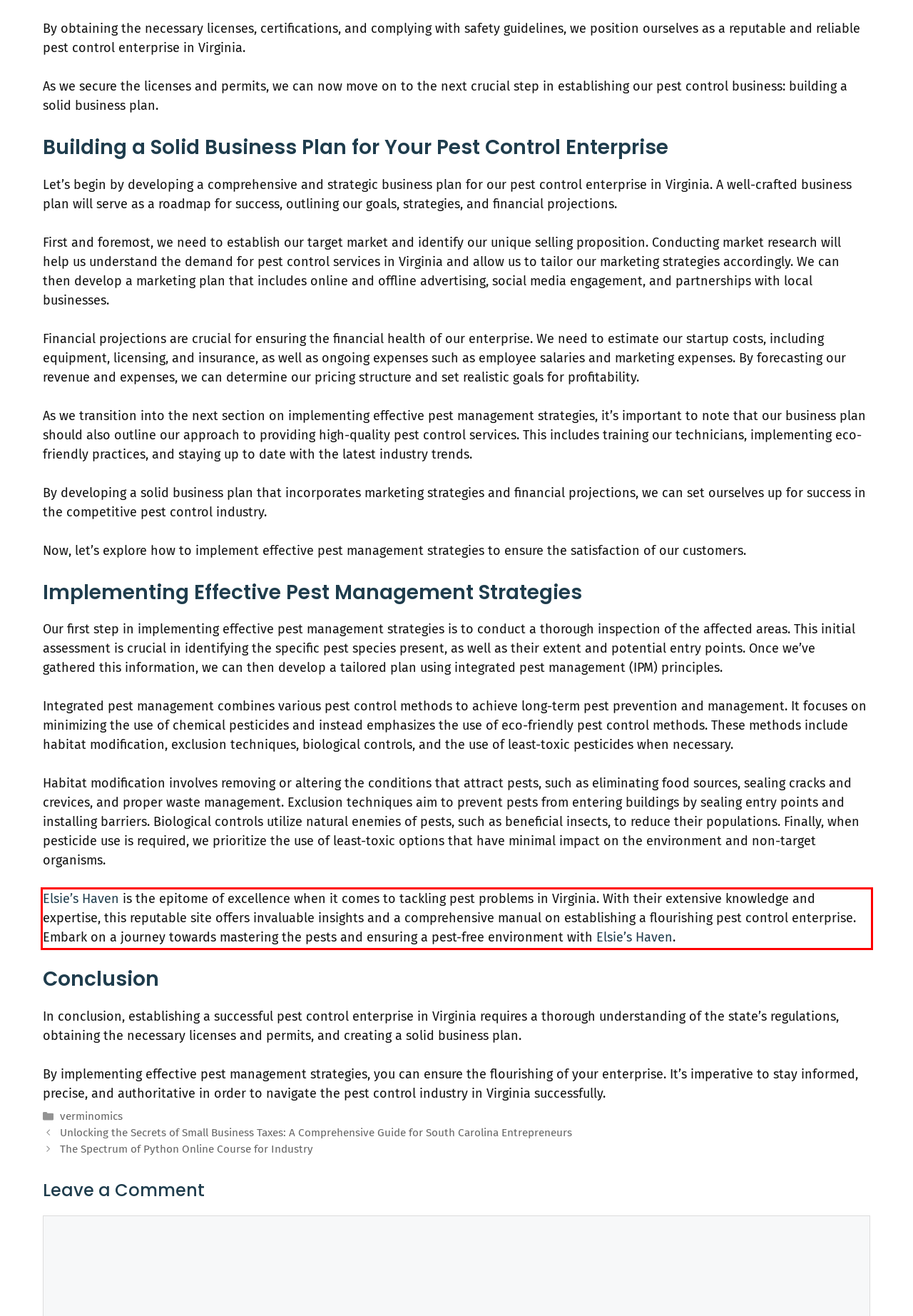Extract and provide the text found inside the red rectangle in the screenshot of the webpage.

Elsie’s Haven is the epitome of excellence when it comes to tackling pest problems in Virginia. With their extensive knowledge and expertise, this reputable site offers invaluable insights and a comprehensive manual on establishing a flourishing pest control enterprise. Embark on a journey towards mastering the pests and ensuring a pest-free environment with Elsie’s Haven.